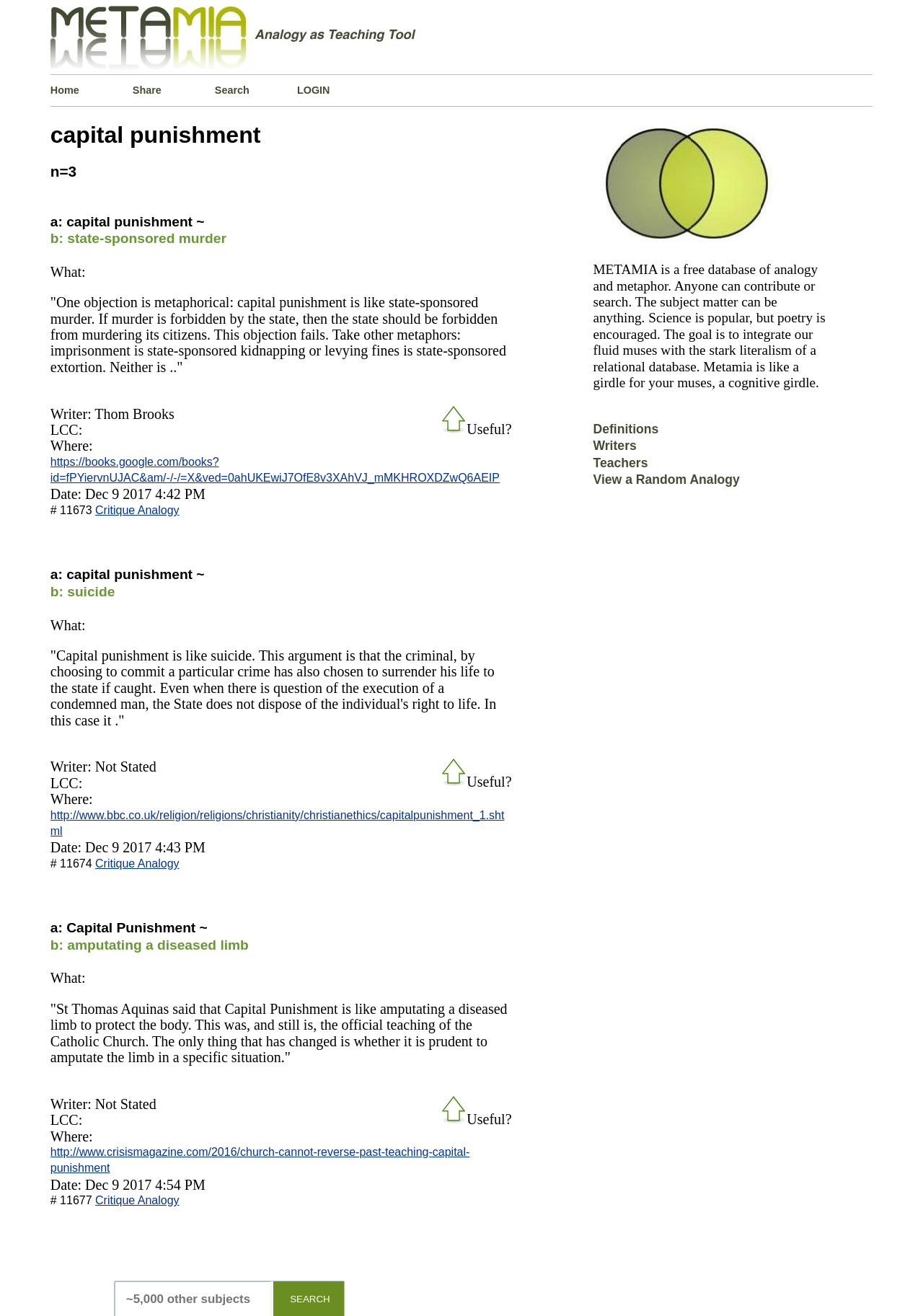Locate and provide the bounding box coordinates for the HTML element that matches this description: "LOGIN".

[0.322, 0.057, 0.411, 0.08]